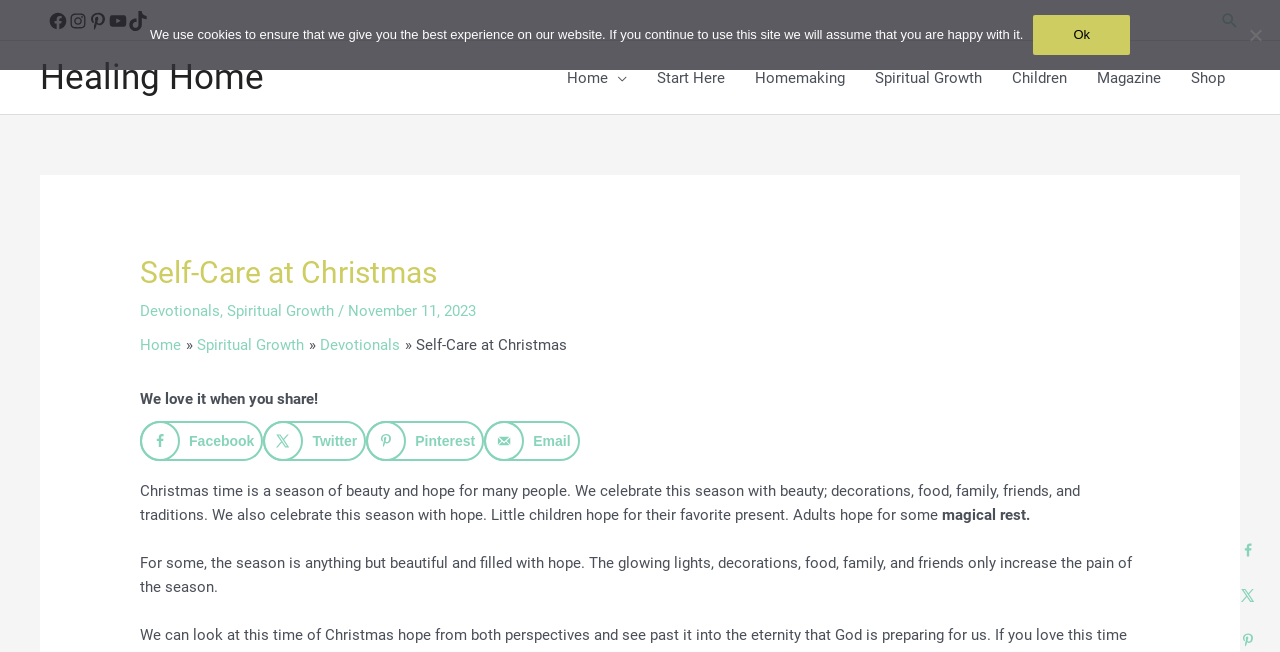Find the bounding box coordinates of the clickable area that will achieve the following instruction: "Share on Facebook".

[0.109, 0.646, 0.206, 0.707]